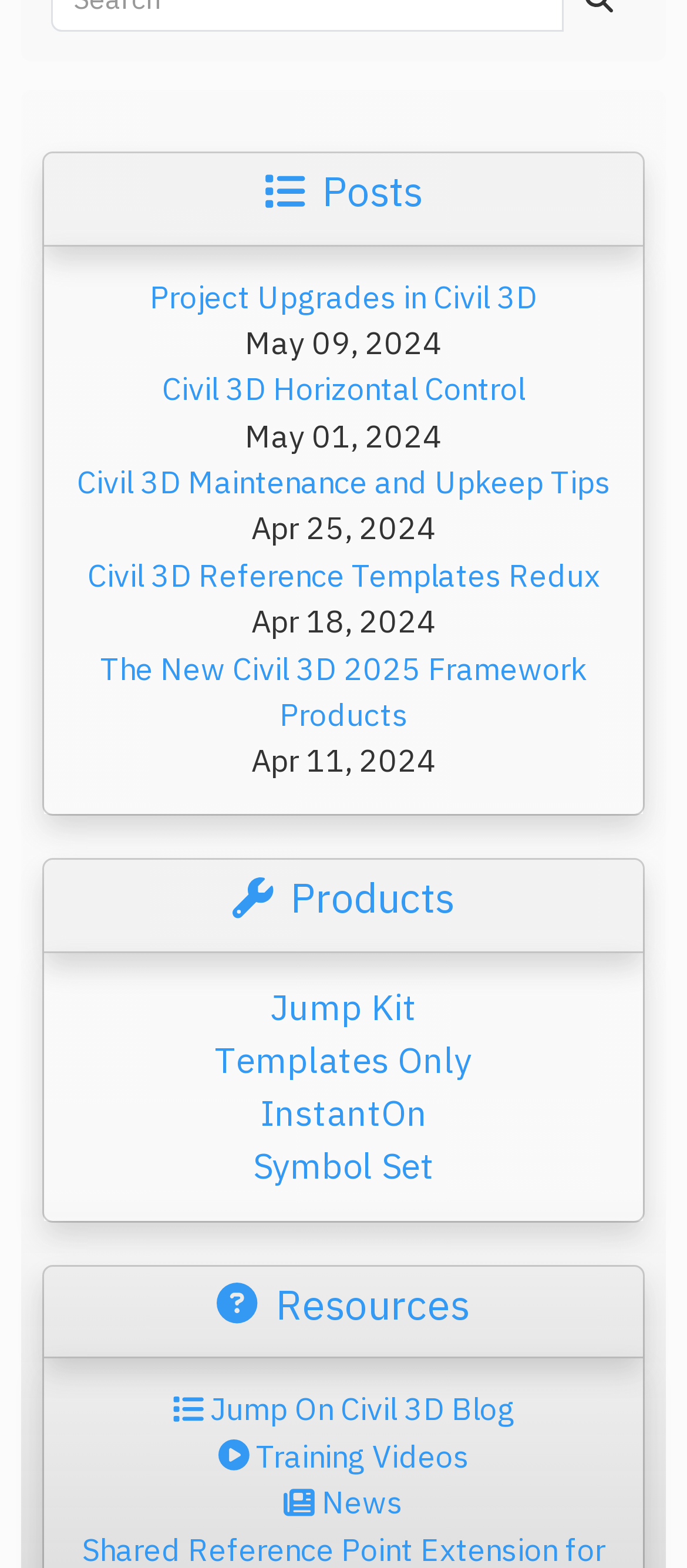How many posts are listed?
Look at the image and answer the question with a single word or phrase.

7